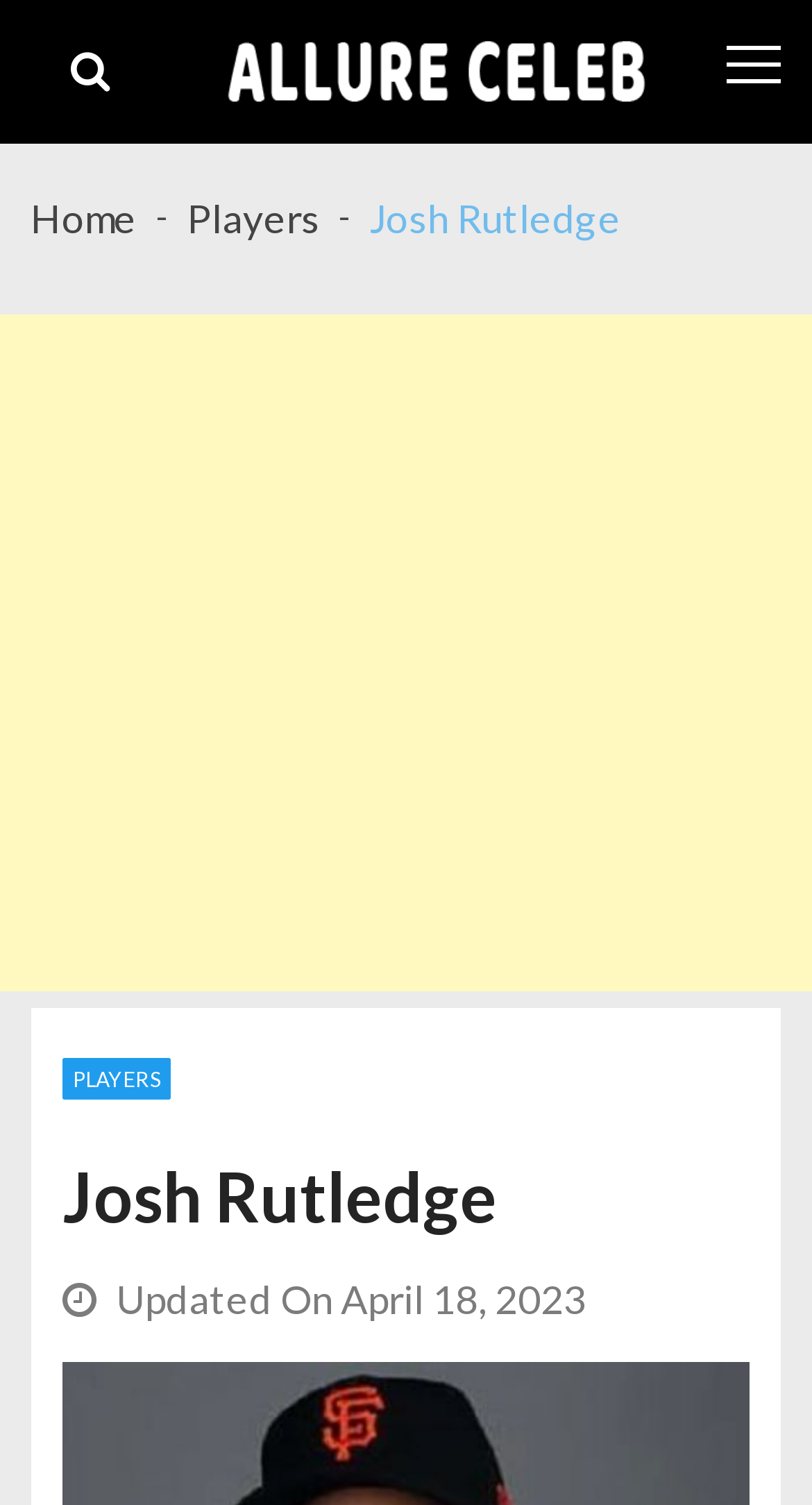Provide a short answer using a single word or phrase for the following question: 
What is the name of the baseball player?

Josh Rutledge